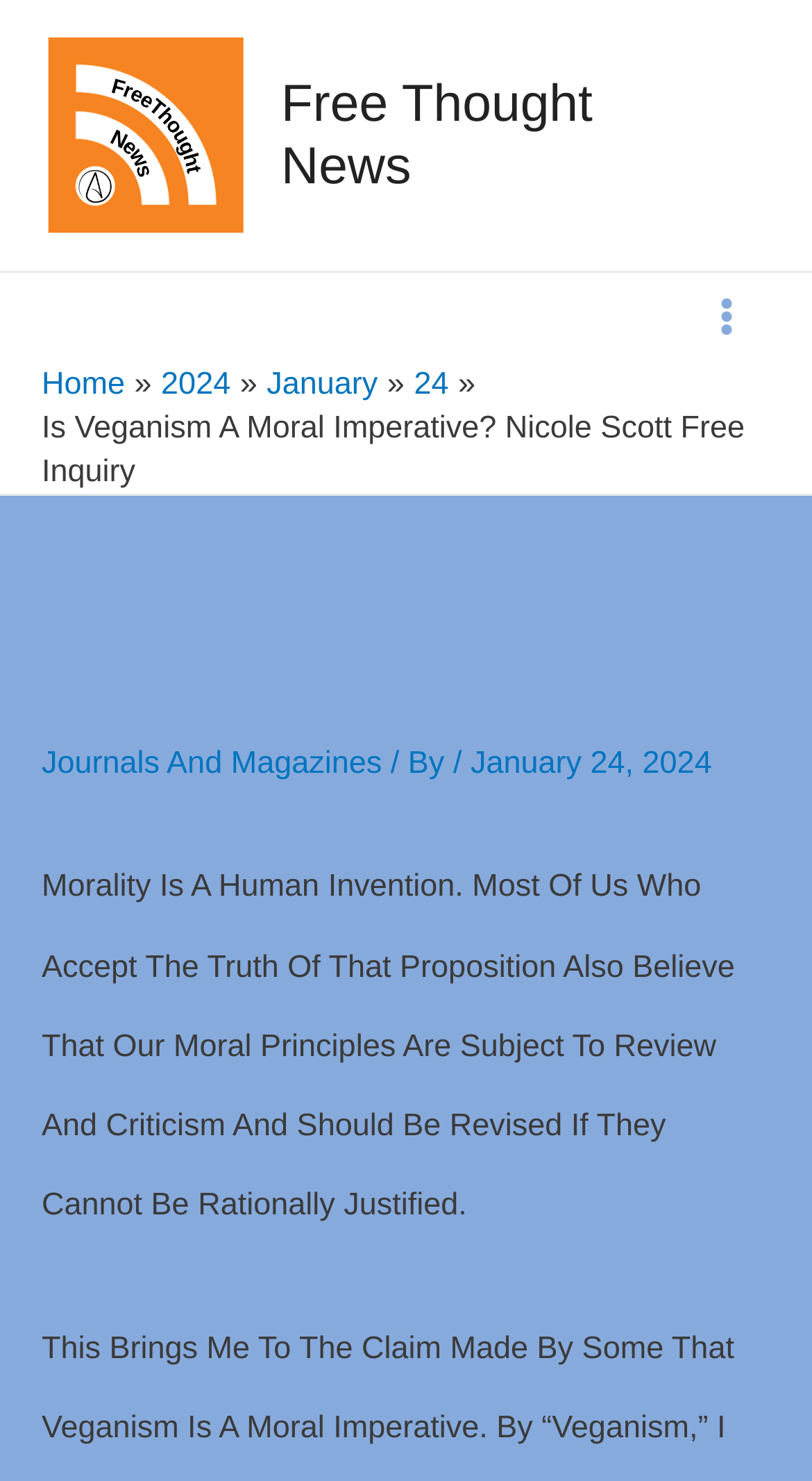What is the category of the article?
Based on the image, give a concise answer in the form of a single word or short phrase.

Journals And Magazines